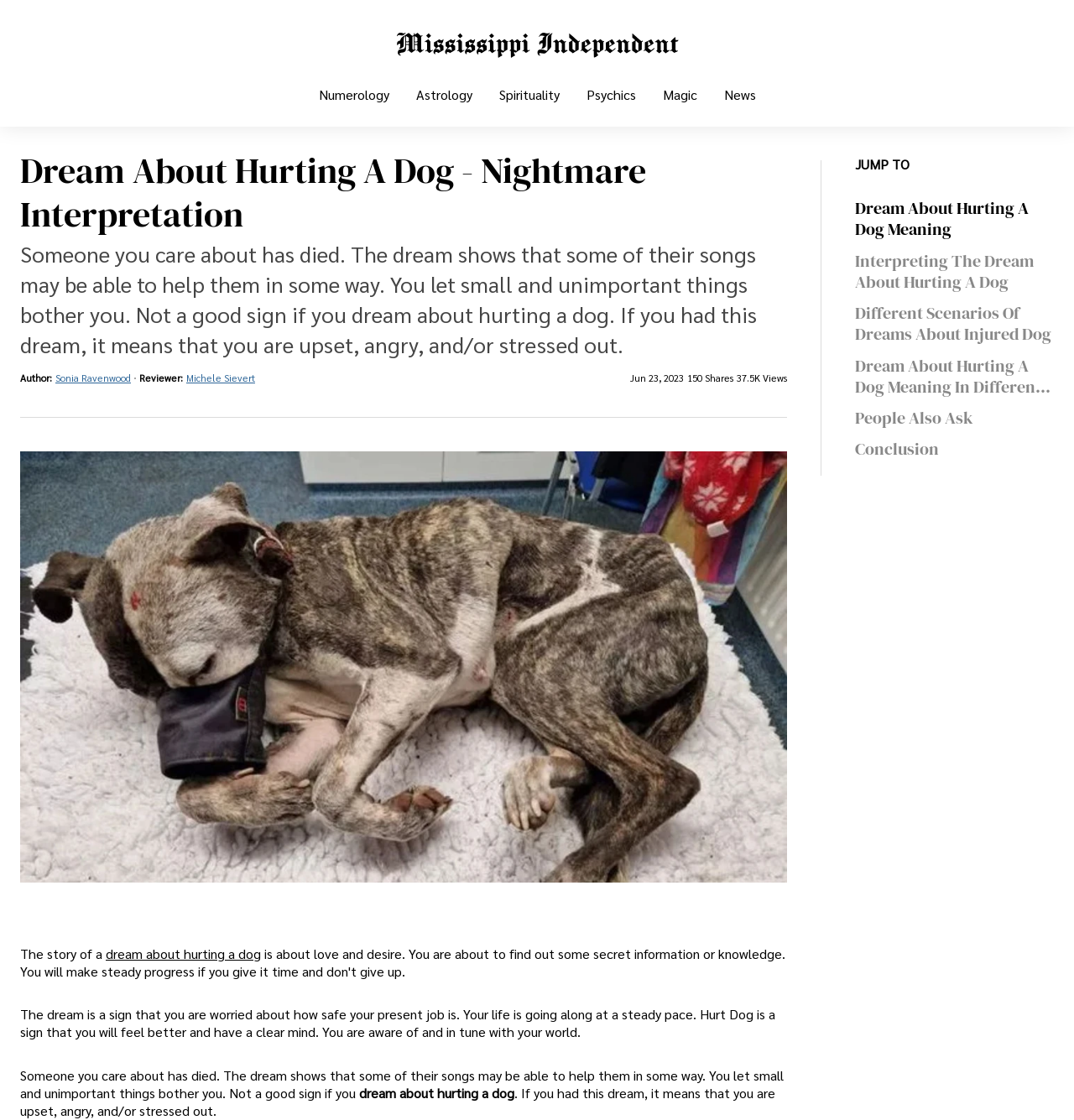How many shares does this article have?
Analyze the screenshot and provide a detailed answer to the question.

I found the number of shares by looking at the text '150 Shares' located below the author's name and date.